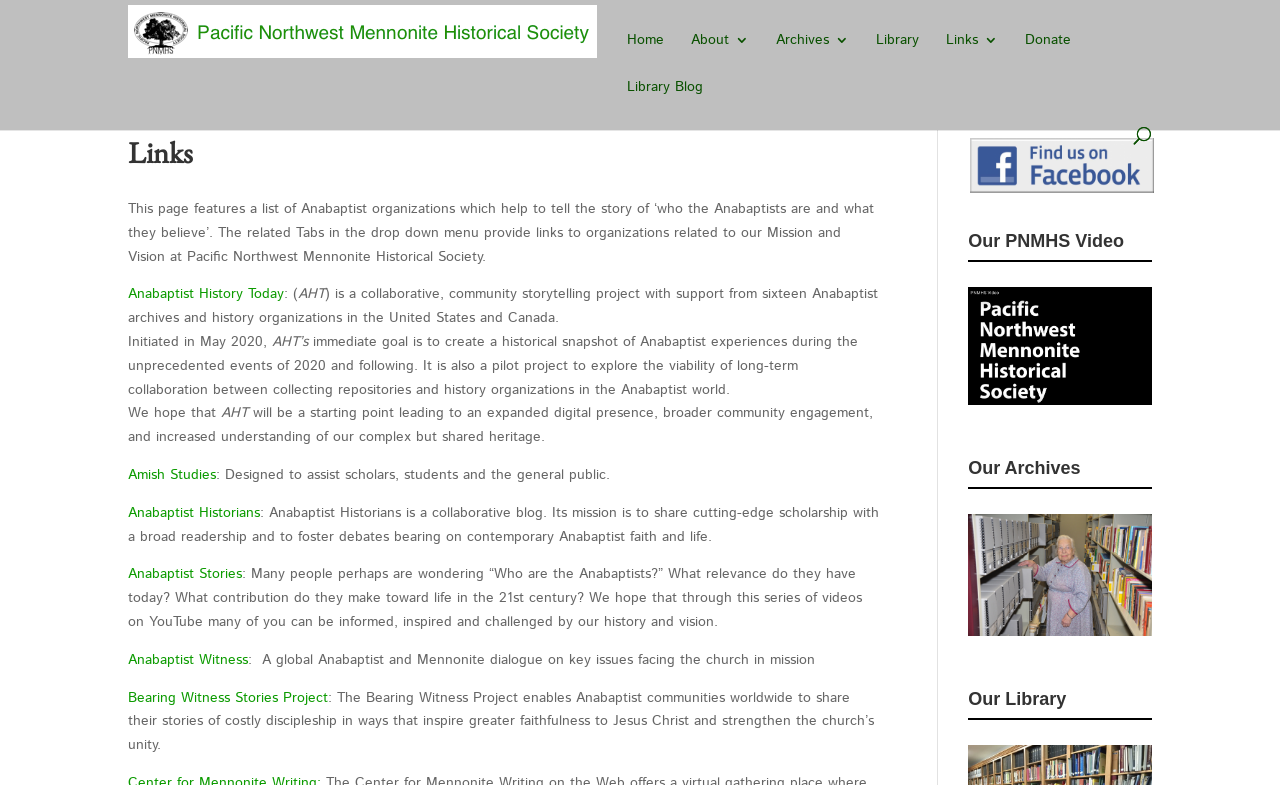Determine the bounding box coordinates for the UI element with the following description: "Library". The coordinates should be four float numbers between 0 and 1, represented as [left, top, right, bottom].

[0.684, 0.042, 0.718, 0.102]